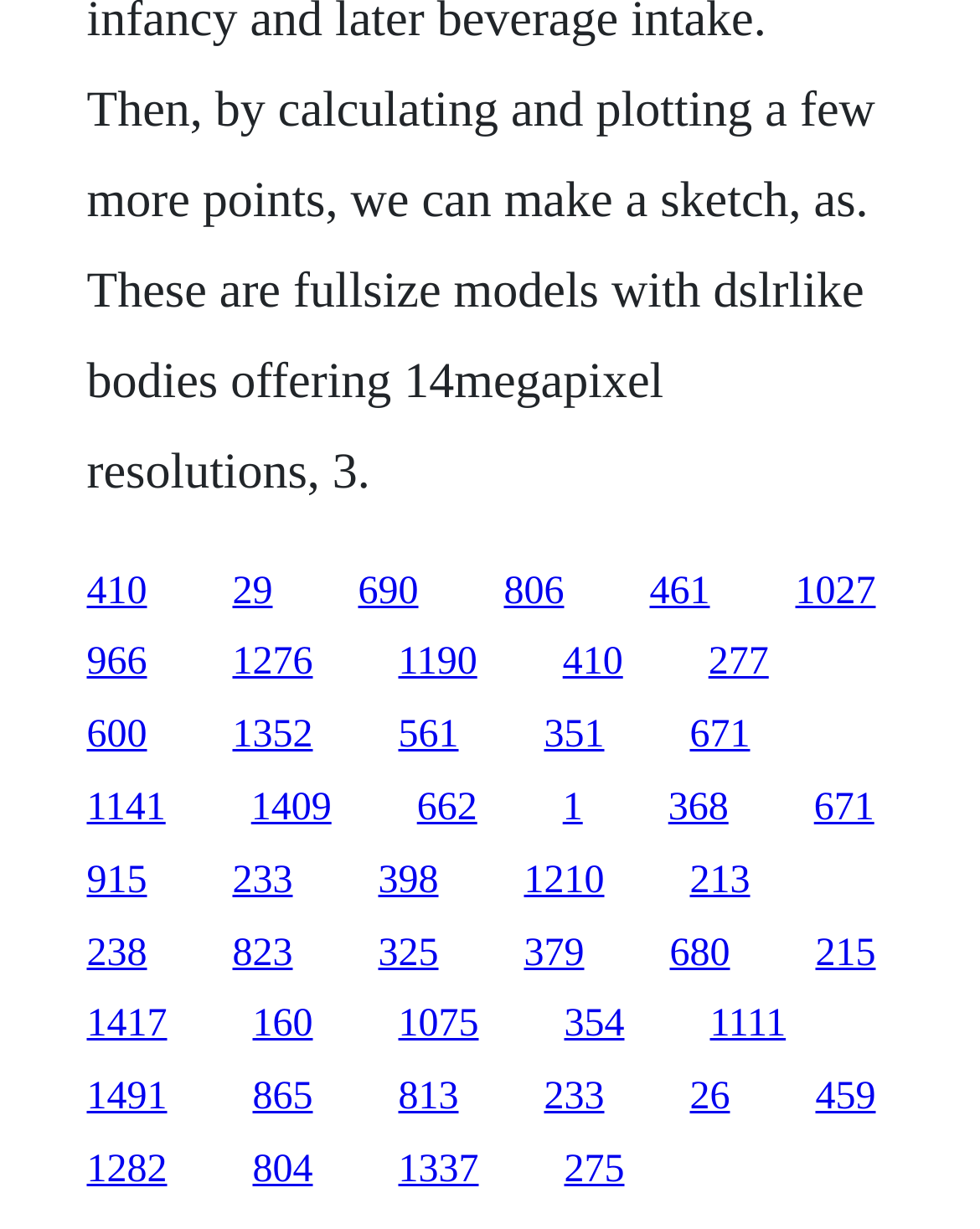Please specify the bounding box coordinates of the region to click in order to perform the following instruction: "access the 915 link".

[0.088, 0.699, 0.15, 0.734]